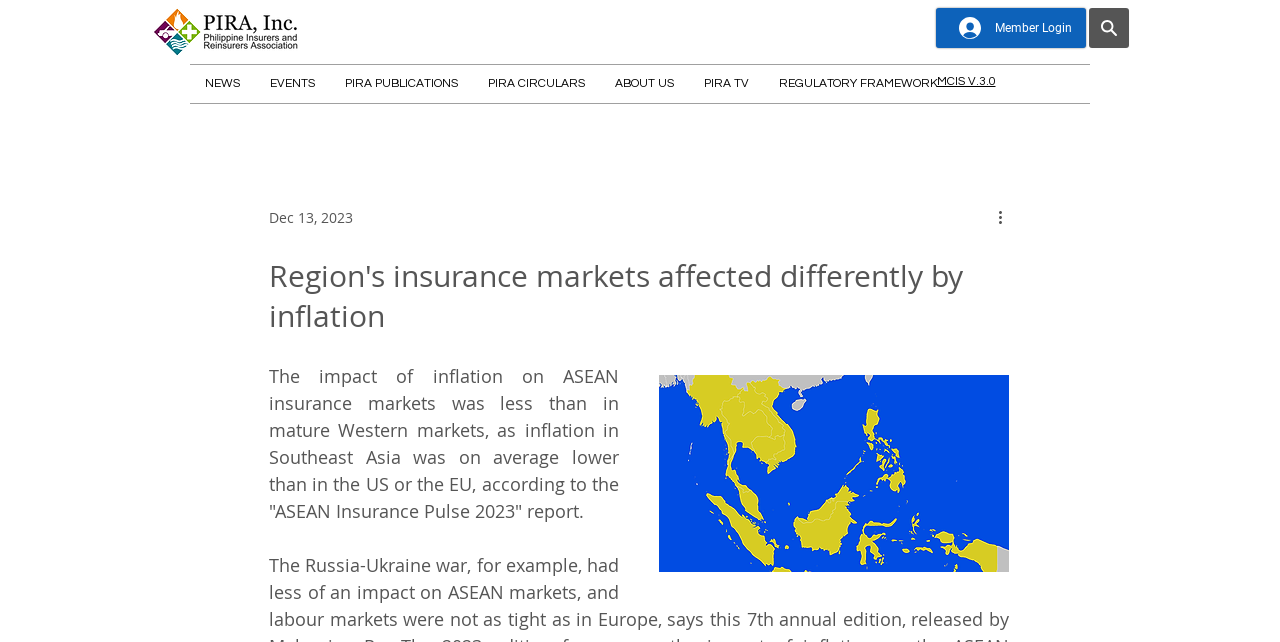Identify the bounding box coordinates of the area that should be clicked in order to complete the given instruction: "Login as a member". The bounding box coordinates should be four float numbers between 0 and 1, i.e., [left, top, right, bottom].

[0.738, 0.017, 0.848, 0.07]